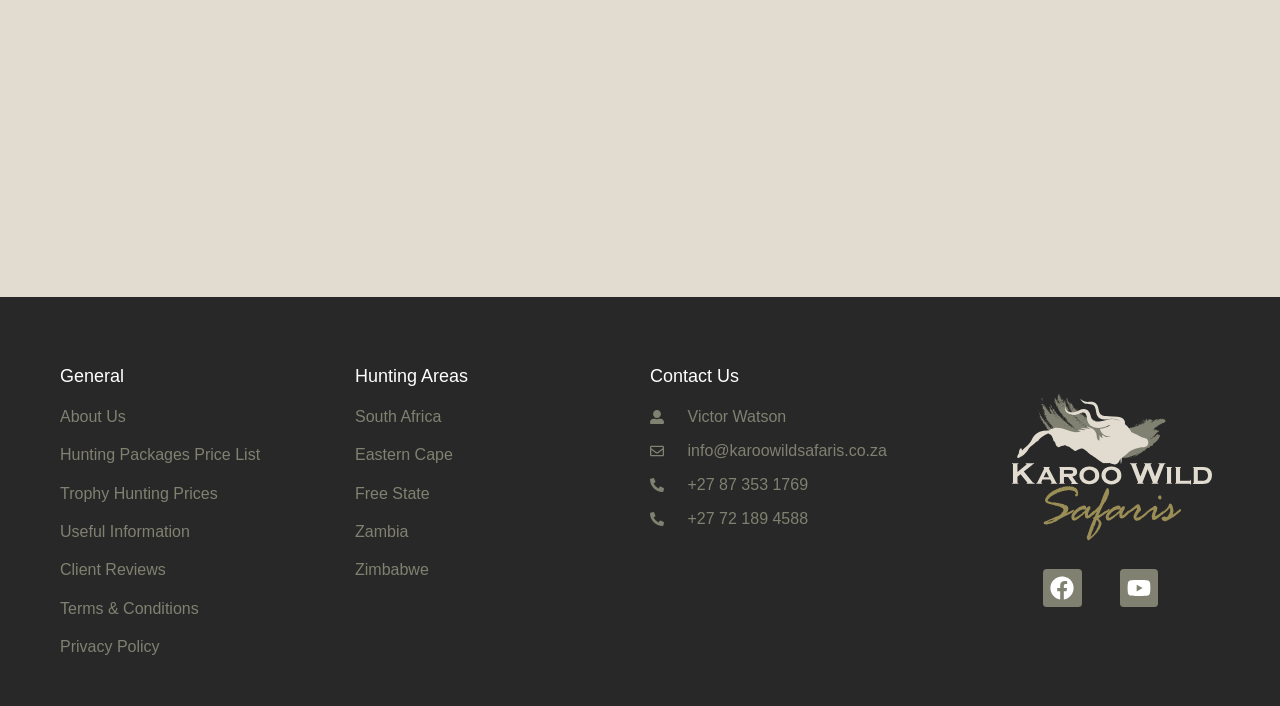Identify the bounding box coordinates of the clickable section necessary to follow the following instruction: "View Hunting Packages Price List". The coordinates should be presented as four float numbers from 0 to 1, i.e., [left, top, right, bottom].

[0.047, 0.632, 0.203, 0.656]